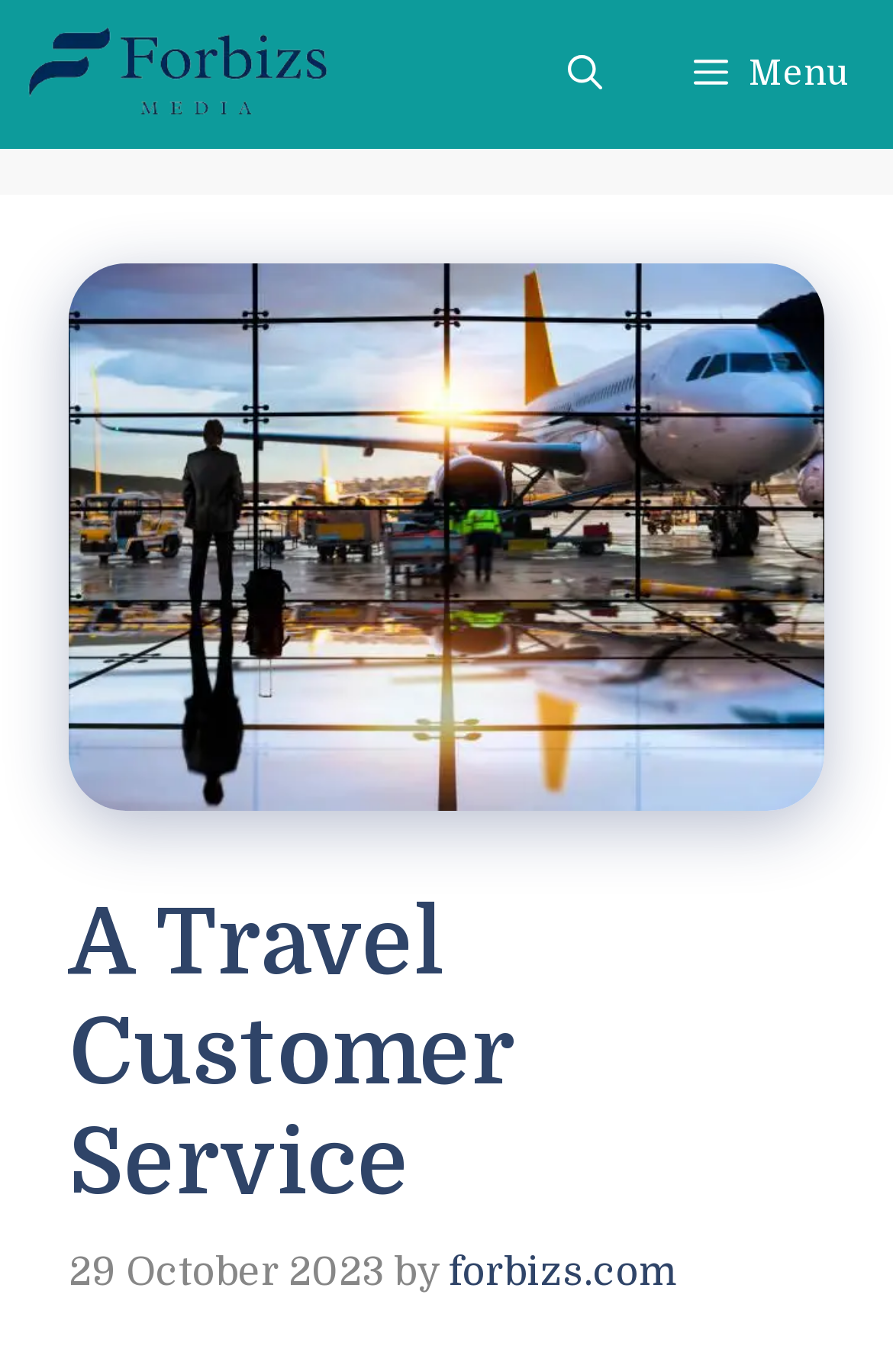What is the type of content on the webpage?
Based on the screenshot, give a detailed explanation to answer the question.

I determined the answer by looking at the structure of the webpage, which includes a header, content section, and time element, indicating that it is an article webpage.